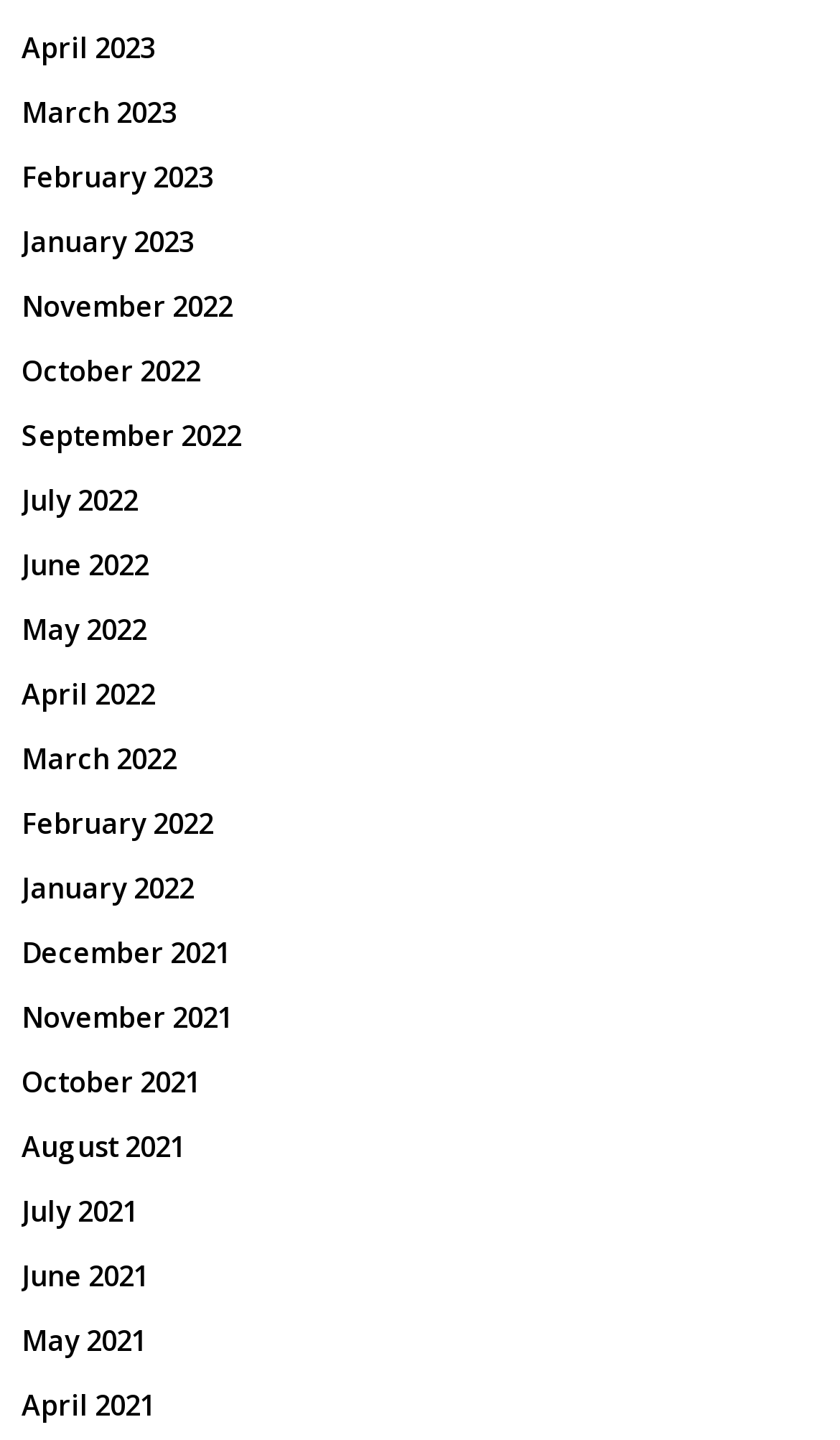What is the earliest month listed?
Could you give a comprehensive explanation in response to this question?

By examining the list of links, I can see that the bottommost link is 'April 2021', which suggests that it is the earliest month listed.